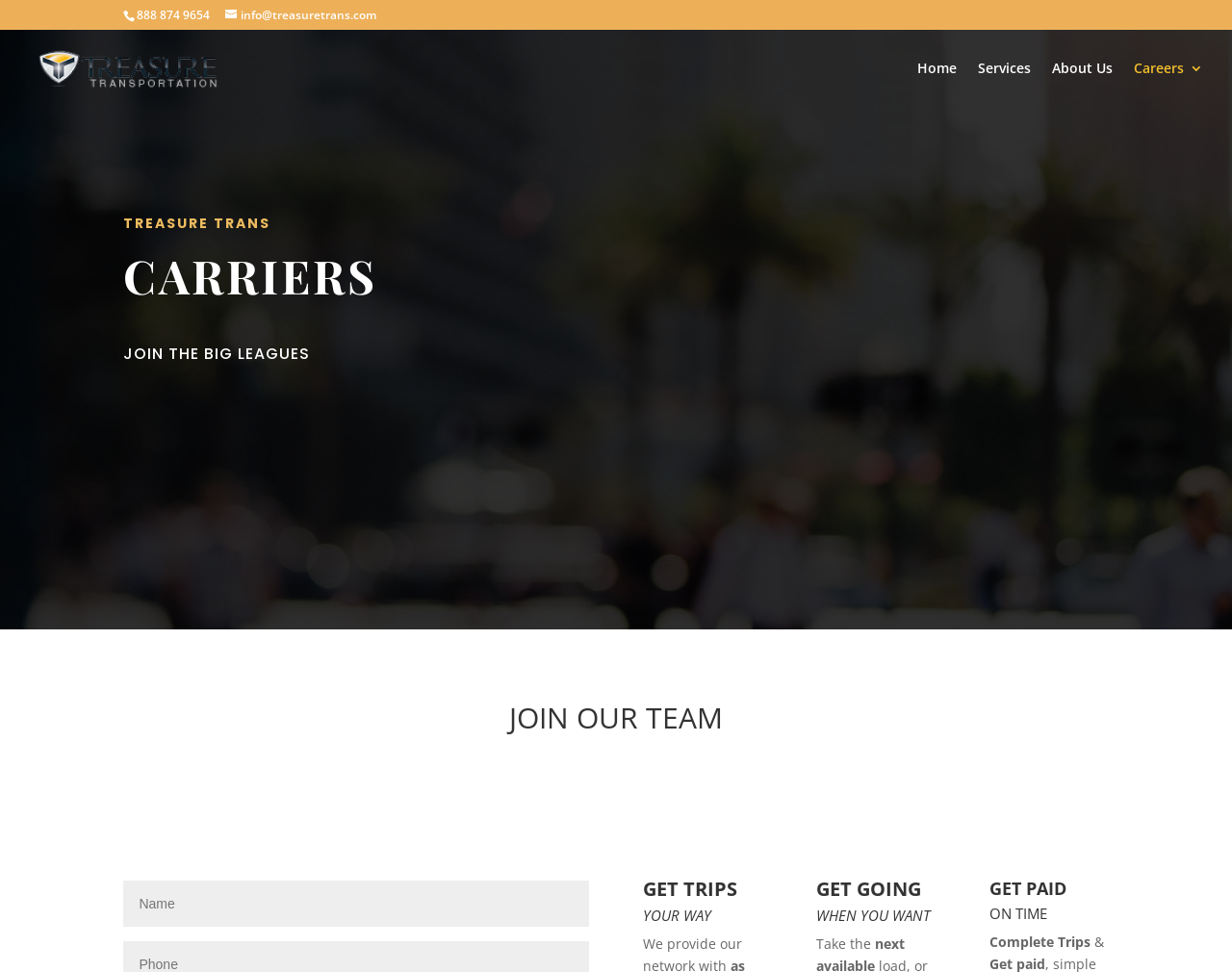Detail the various sections and features present on the webpage.

The webpage is about Treasure Trans, a carrier company. At the top left, there is a phone number "888 874 9654" and an email address "info@treasuretrans.com" next to it. Below them, there is a logo of Treasure Trans, which is an image. 

To the right of the logo, there are four navigation links: "Home", "Services", "About Us", and "Careers 3". Above these links, there is a search box with a label "Search for:". 

Below the navigation links, there is a large heading "TREASURE TRANS" followed by a subheading "CARRIERS". Underneath, there is a phrase "JOIN THE BIG LEAGUES". 

The main content of the webpage is divided into three sections. The first section has a heading "JOIN OUR TEAM" and a text box below it. The second section has two headings "GET TRIPS" and "YOUR WAY" on top of each other, and the third section has two headings "GET GOING" and "WHEN YOU WANT" on top of each other. 

To the right of these sections, there are three more sections. The first section has a heading "GET PAID" and a subheading "ON TIME". The second section has a sentence "Take the" followed by some incomplete text. The third section has a heading "GET PAID" and a subheading "ON TIME", and below it, there is a sentence "Complete Trips &".